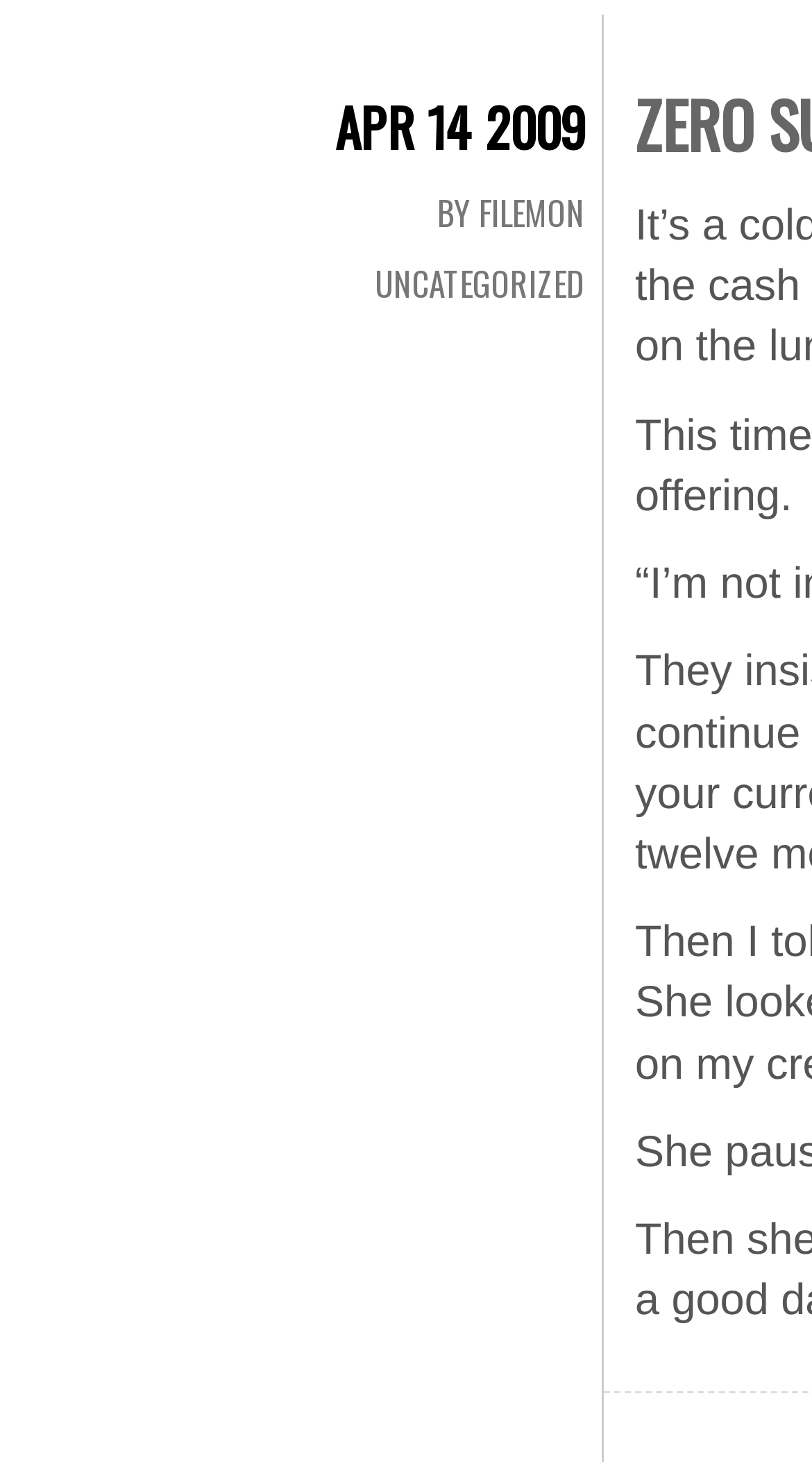Ascertain the bounding box coordinates for the UI element detailed here: "Uncategorized". The coordinates should be provided as [left, top, right, bottom] with each value being a float between 0 and 1.

[0.462, 0.177, 0.721, 0.211]